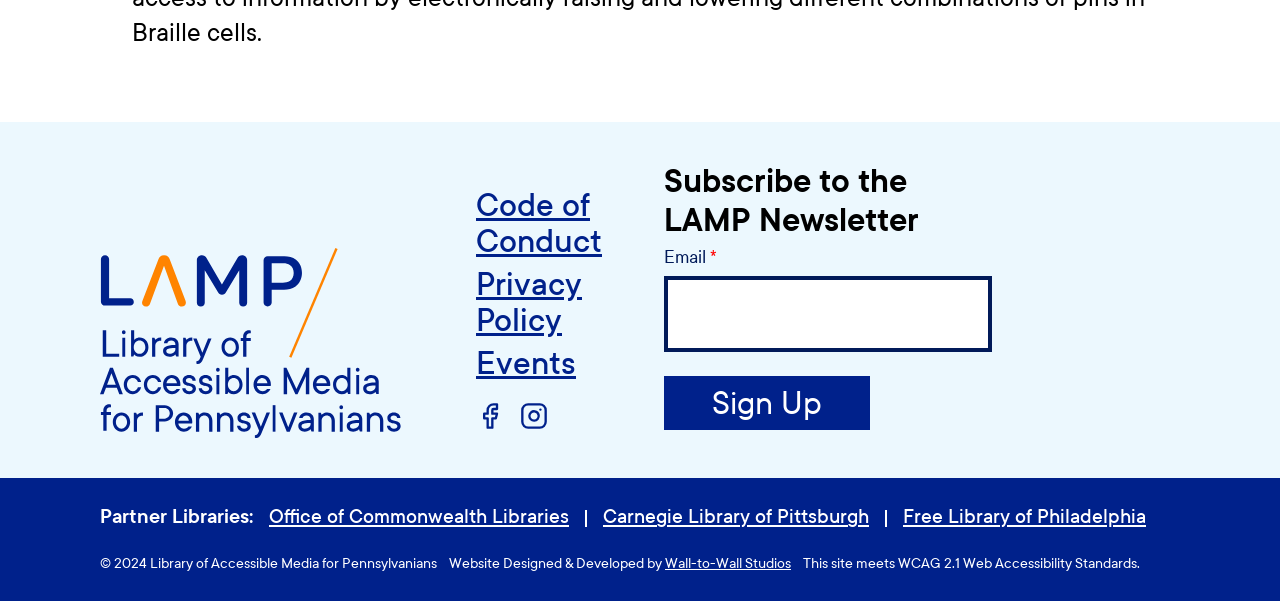What accessibility standard does the website meet?
Look at the image and respond with a one-word or short phrase answer.

WCAG 2.1